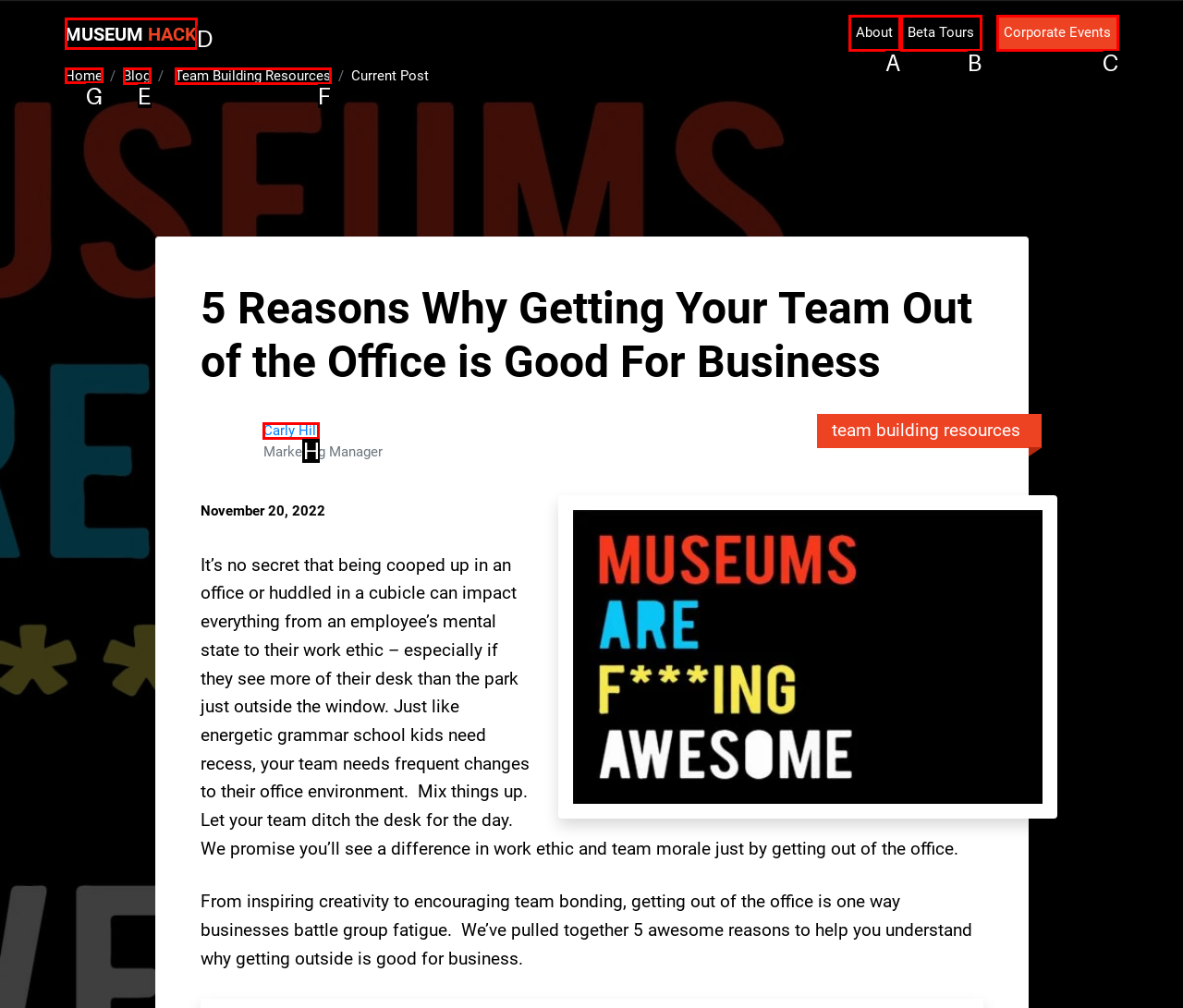Select the HTML element that needs to be clicked to carry out the task: Navigate to the 'Home' page
Provide the letter of the correct option.

G